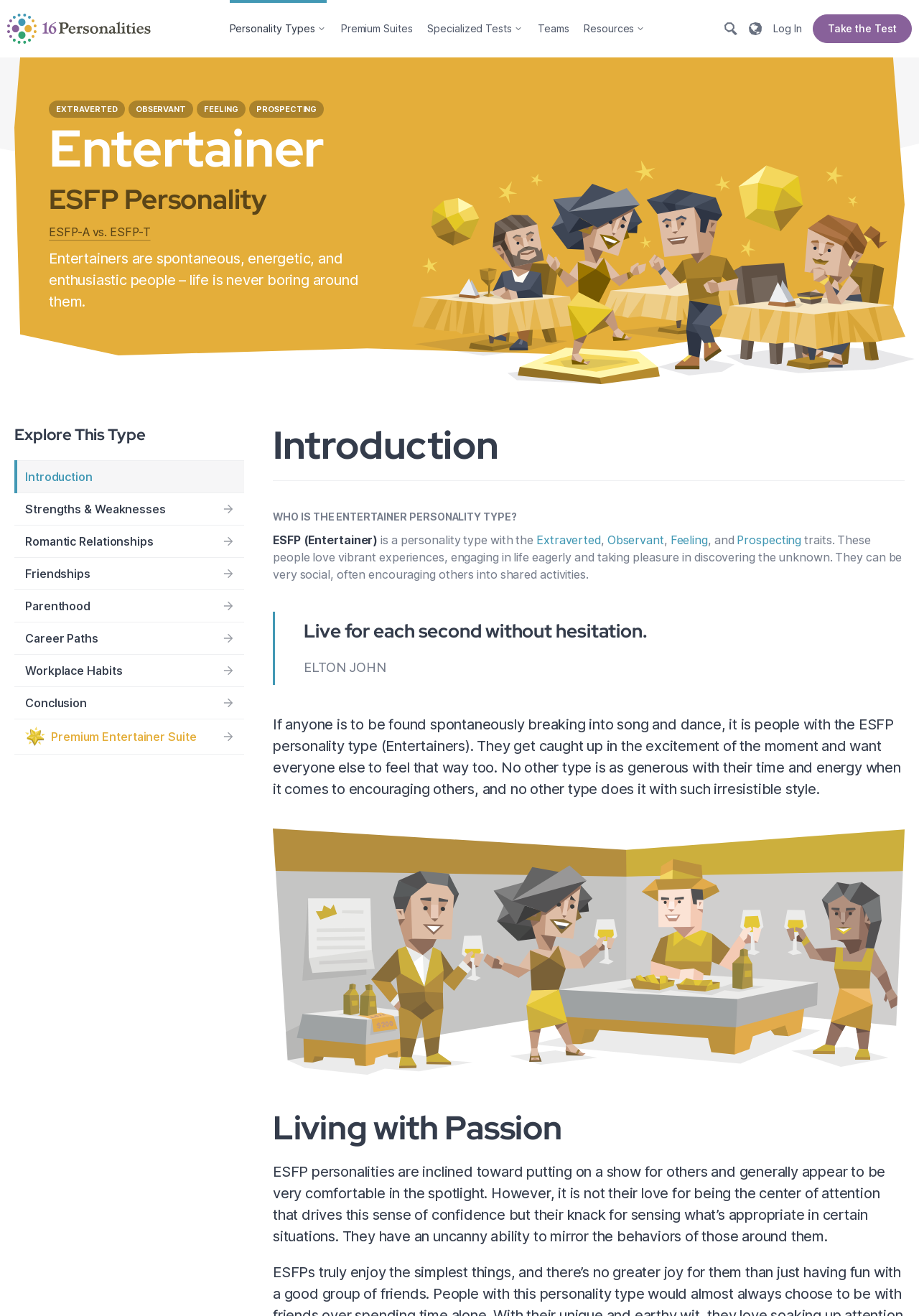What are the four traits of the ESFP personality type?
Look at the image and answer the question with a single word or phrase.

Extraverted, Observant, Feeling, Prospecting